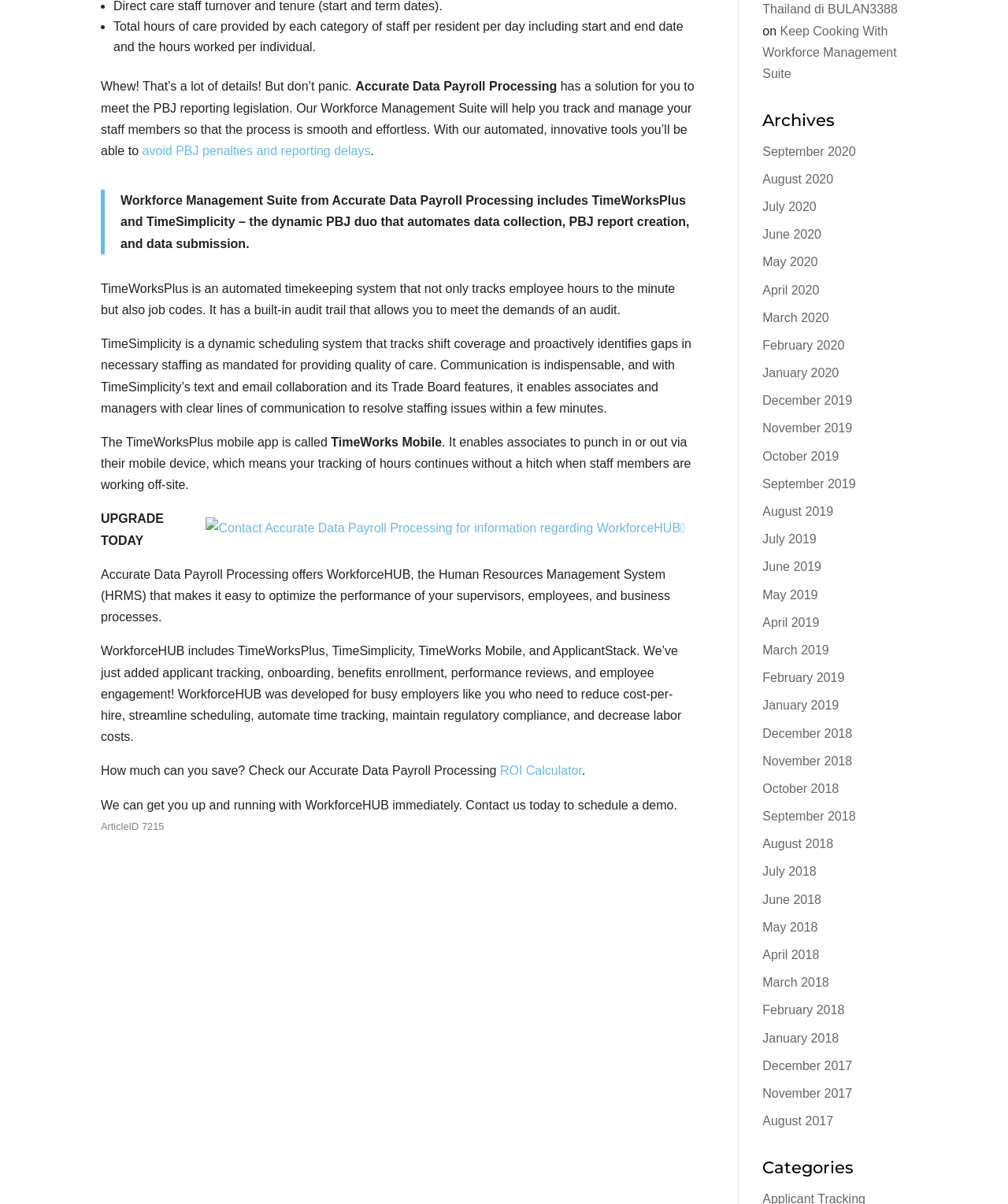Provide the bounding box coordinates in the format (top-left x, top-left y, bottom-right x, bottom-right y). All values are floating point numbers between 0 and 1. Determine the bounding box coordinate of the UI element described as: April 2018

[0.756, 0.787, 0.813, 0.799]